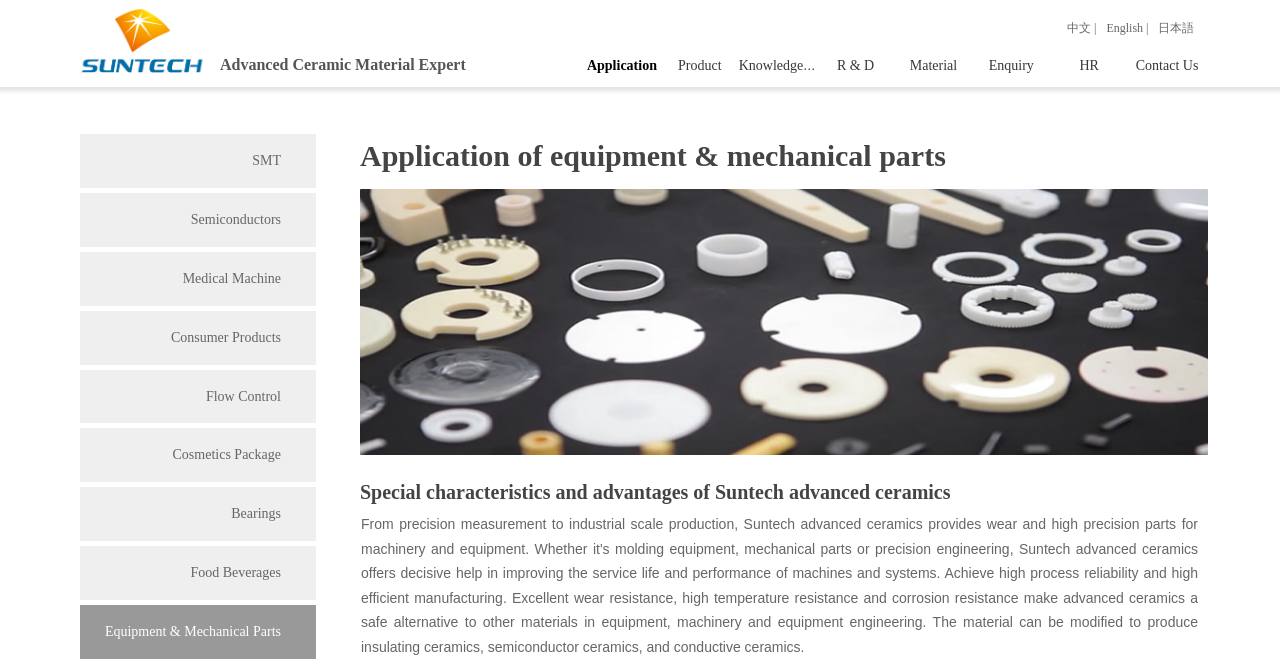Identify the bounding box for the described UI element: "Product".

[0.516, 0.076, 0.577, 0.121]